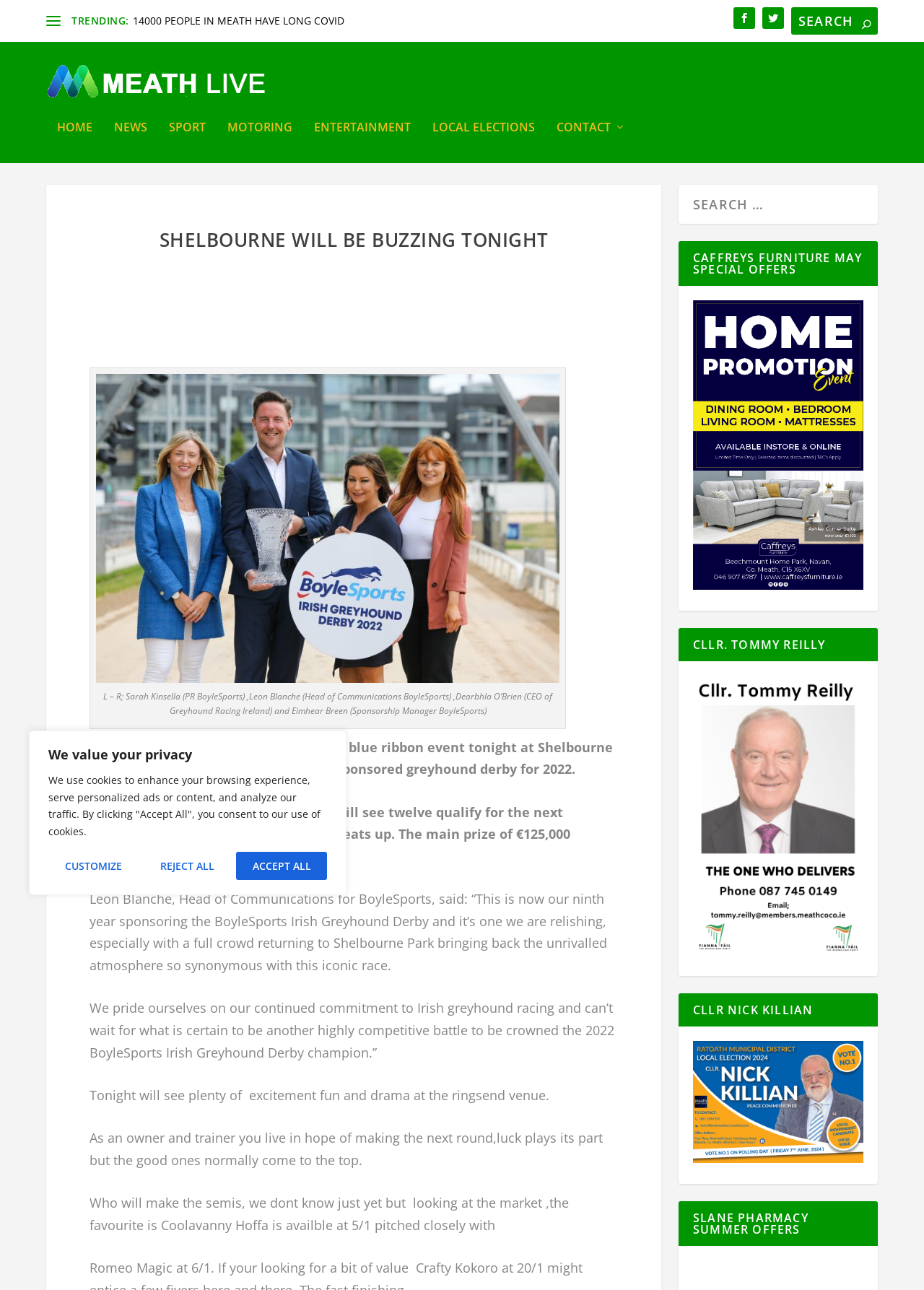Identify the bounding box coordinates of the region I need to click to complete this instruction: "Read about SPORT news".

[0.183, 0.088, 0.223, 0.121]